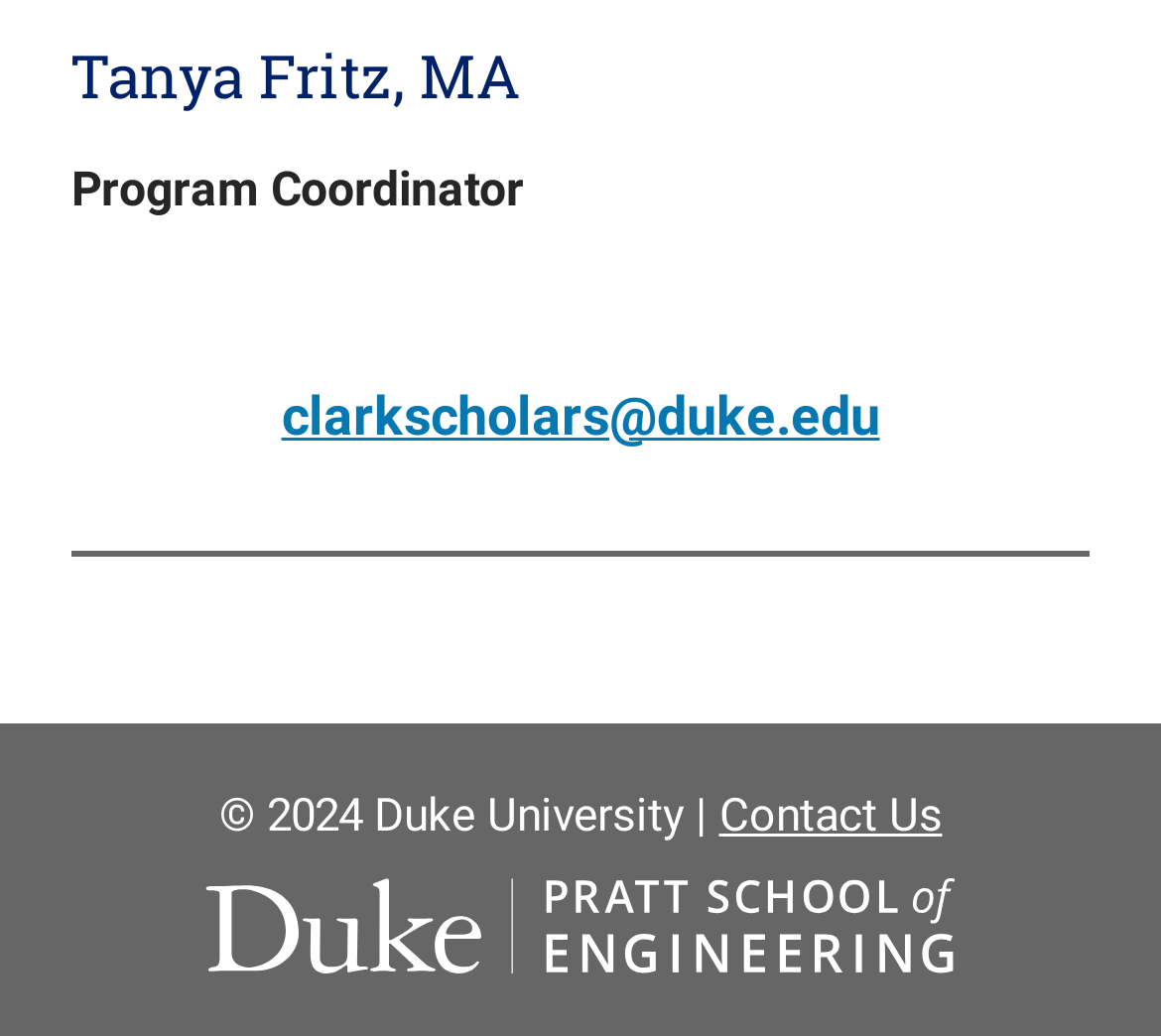Provide the bounding box coordinates of the HTML element described as: "Pratt Engineering". The bounding box coordinates should be four float numbers between 0 and 1, i.e., [left, top, right, bottom].

[0.0, 0.847, 0.983, 0.939]